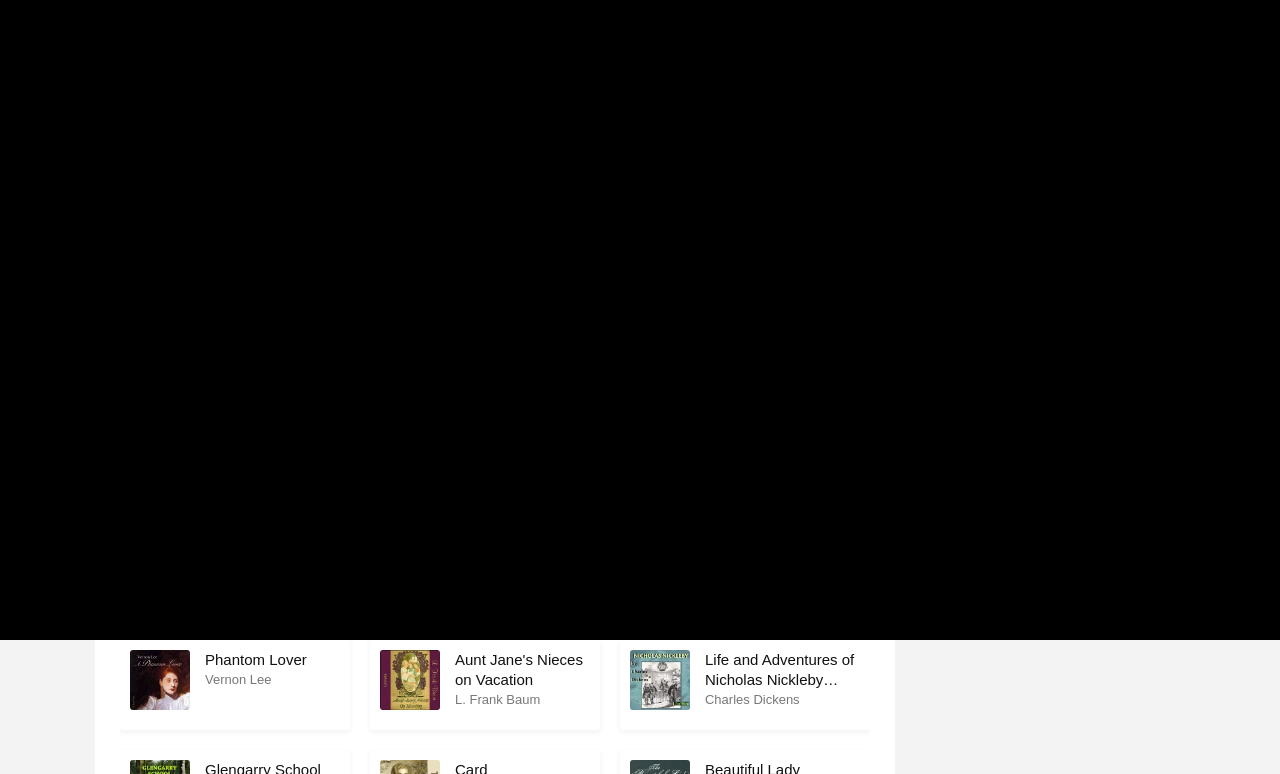Please find the bounding box coordinates in the format (top-left x, top-left y, bottom-right x, bottom-right y) for the given element description. Ensure the coordinates are floating point numbers between 0 and 1. Description: Typhoon Russ Maxwell

[0.289, 0.411, 0.469, 0.527]